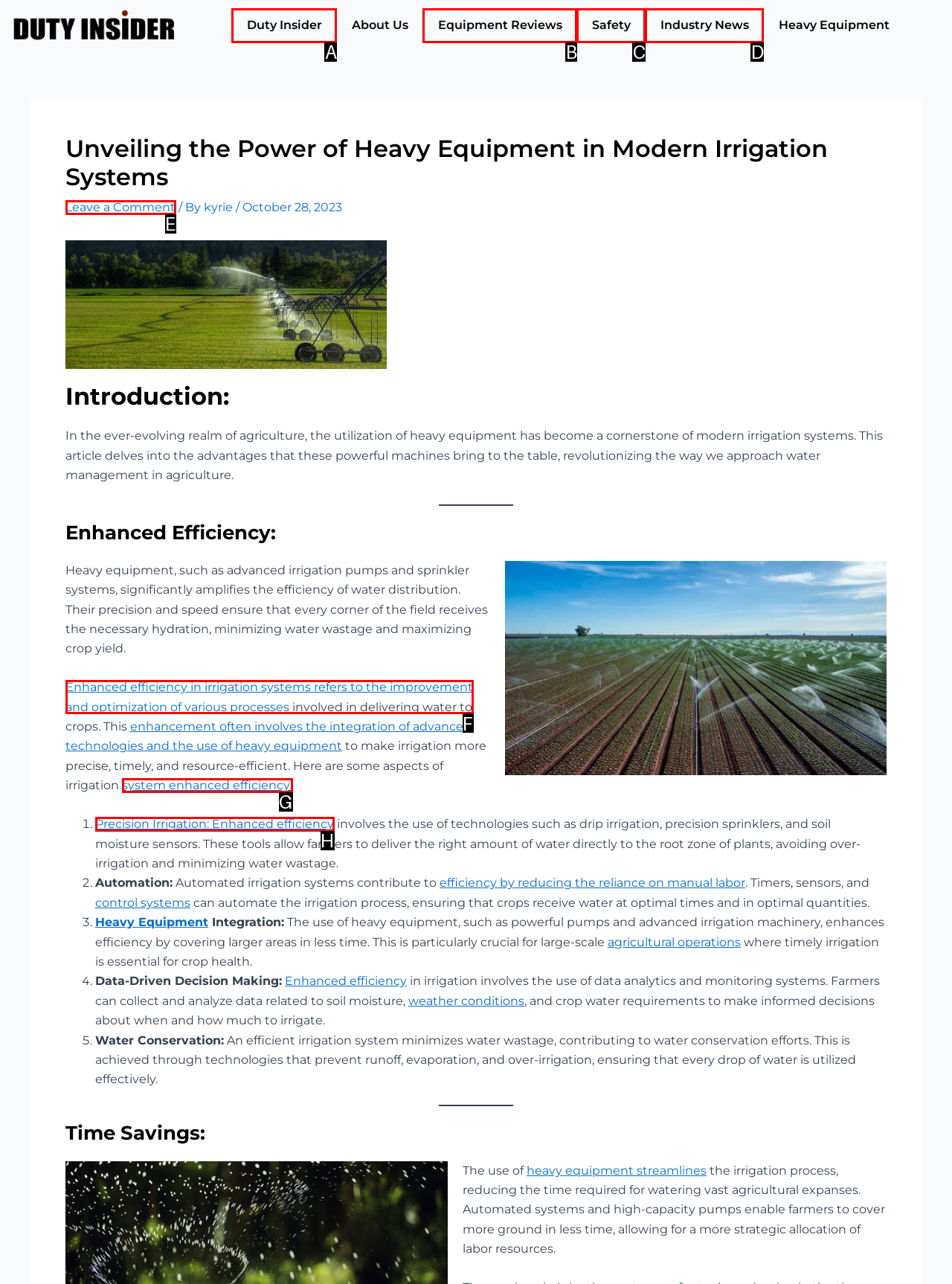Given the element description: Safety
Pick the letter of the correct option from the list.

C